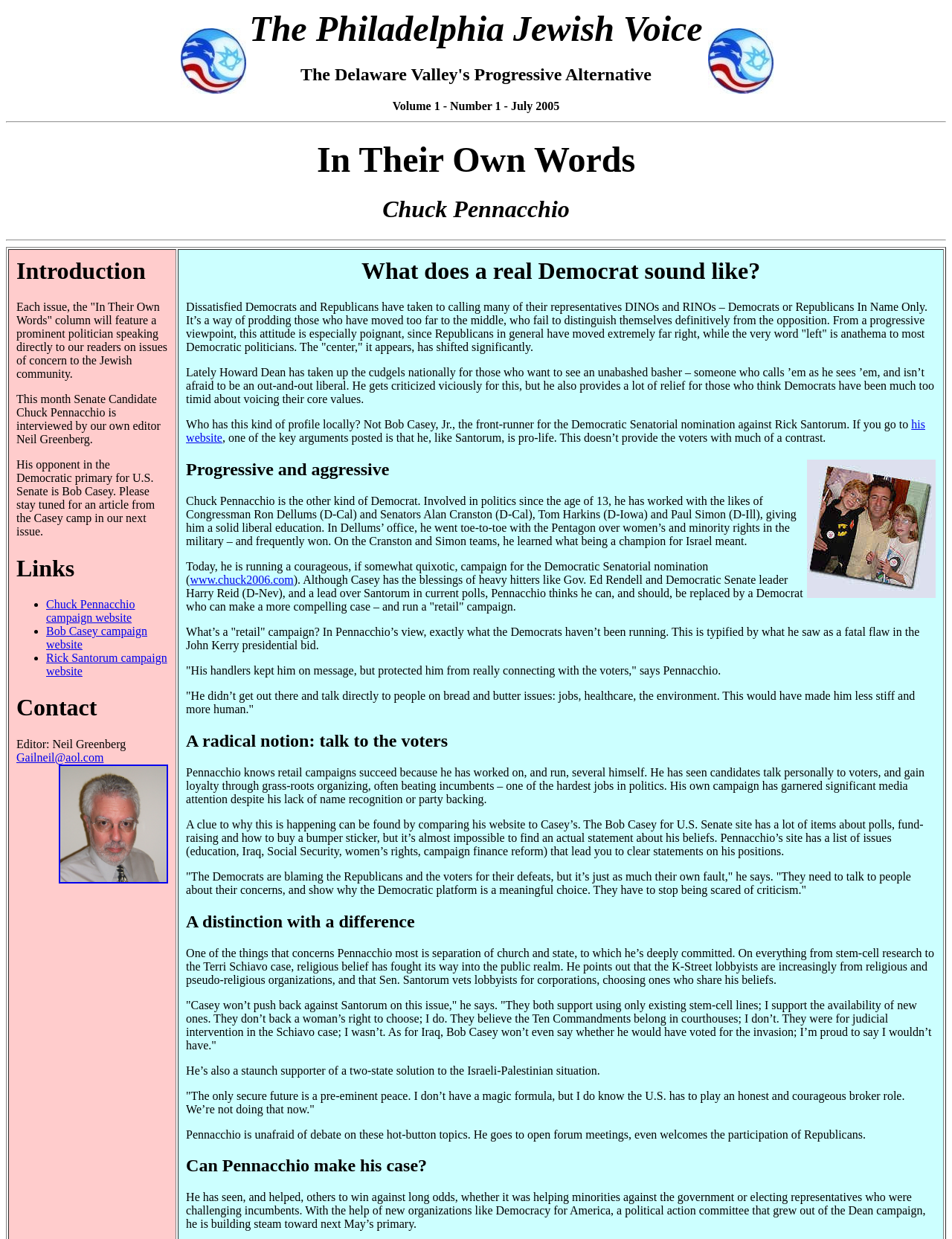Who is the editor of the publication?
Based on the image, give a one-word or short phrase answer.

Neil Greenberg